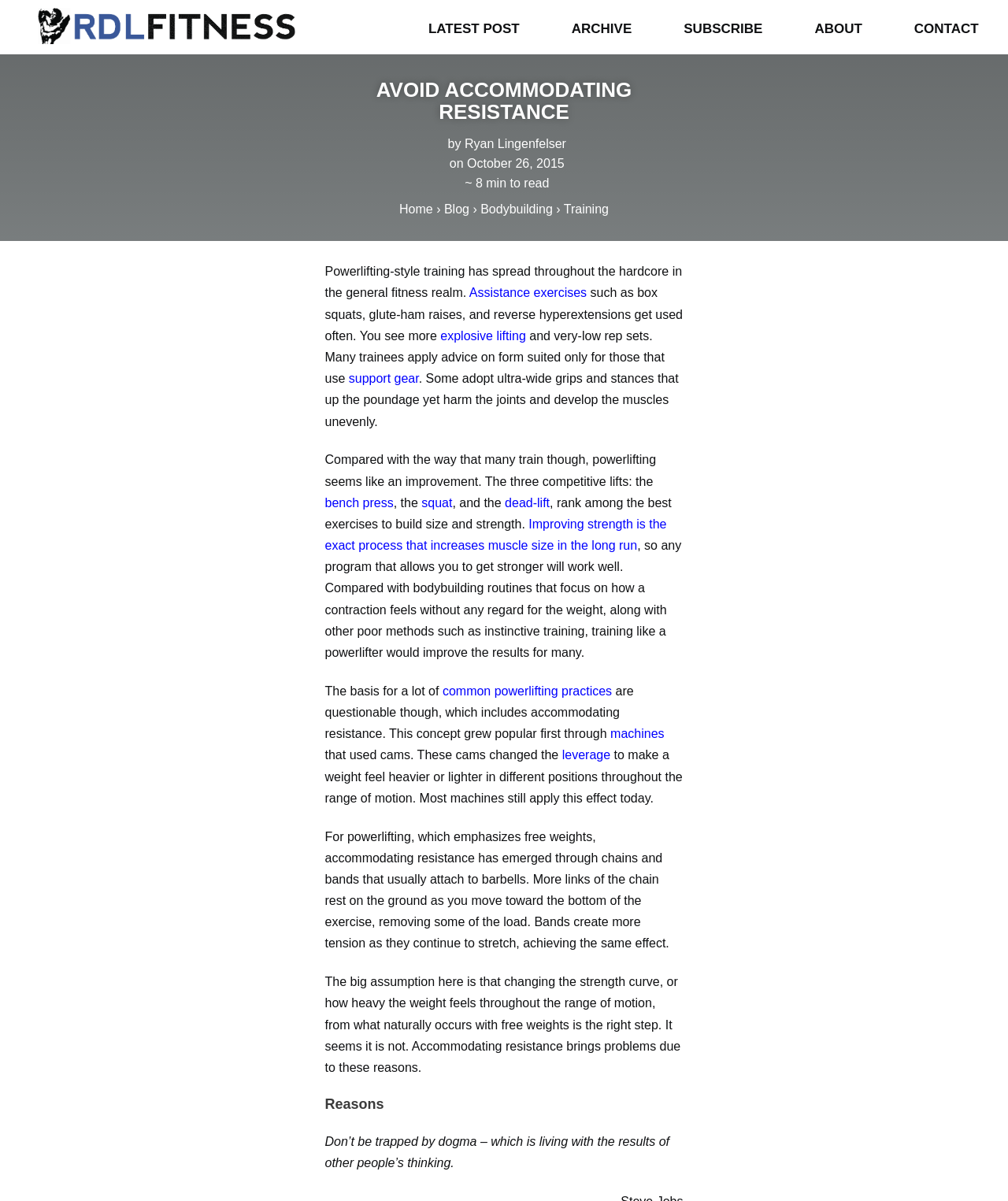Answer the question in one word or a short phrase:
What is the author's opinion on accommodating resistance?

It brings problems